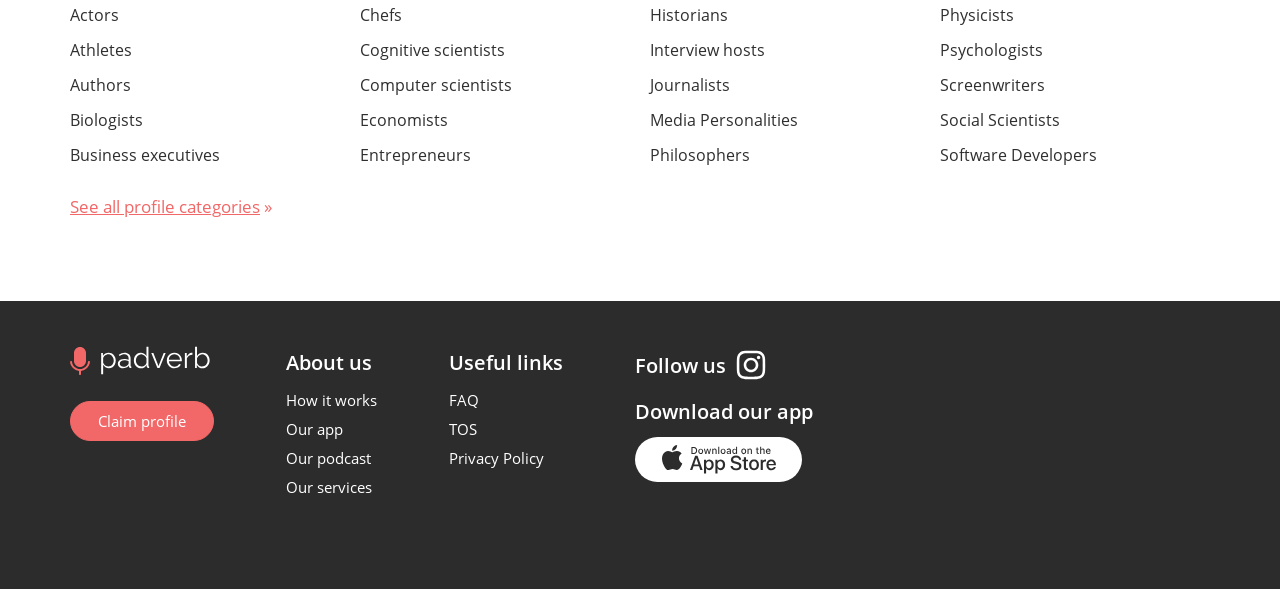Identify the bounding box coordinates for the UI element described by the following text: "parent_node: Follow us aria-label="Instagram page"". Provide the coordinates as four float numbers between 0 and 1, in the format [left, top, right, bottom].

[0.574, 0.593, 0.599, 0.647]